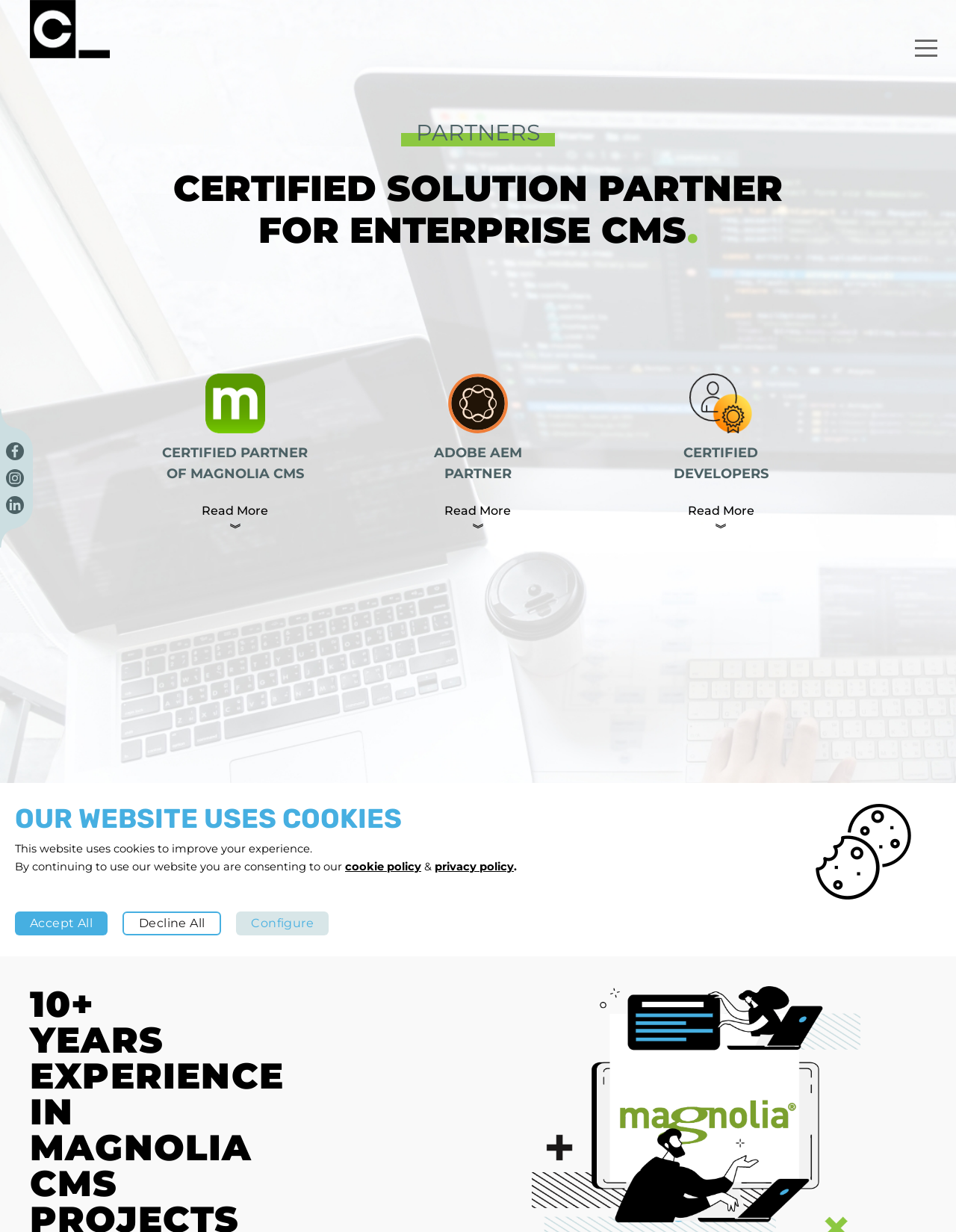Find and provide the bounding box coordinates for the UI element described with: "Configure".

[0.247, 0.74, 0.344, 0.759]